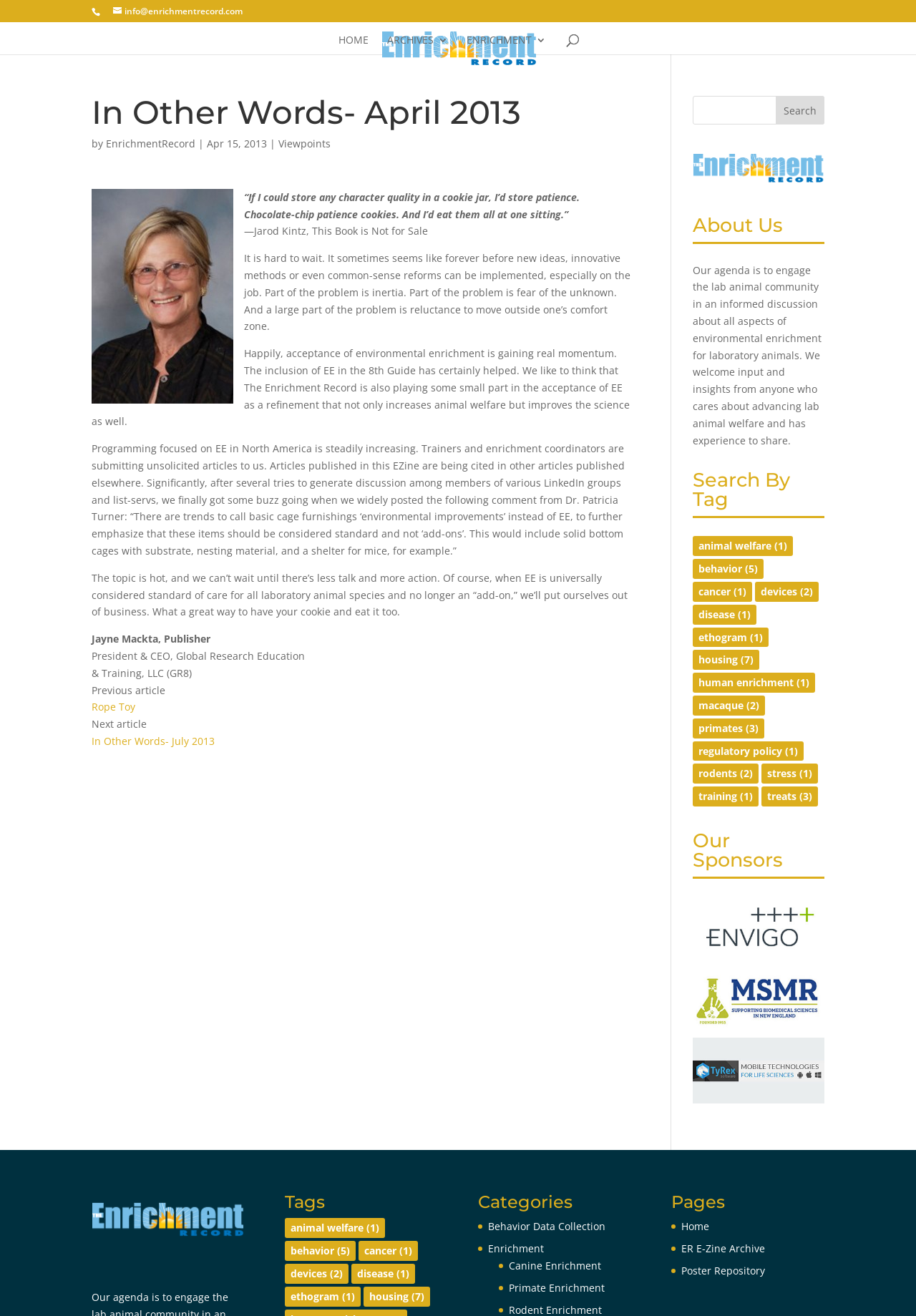Bounding box coordinates are specified in the format (top-left x, top-left y, bottom-right x, bottom-right y). All values are floating point numbers bounded between 0 and 1. Please provide the bounding box coordinate of the region this sentence describes: animal welfare (1)

[0.311, 0.926, 0.42, 0.941]